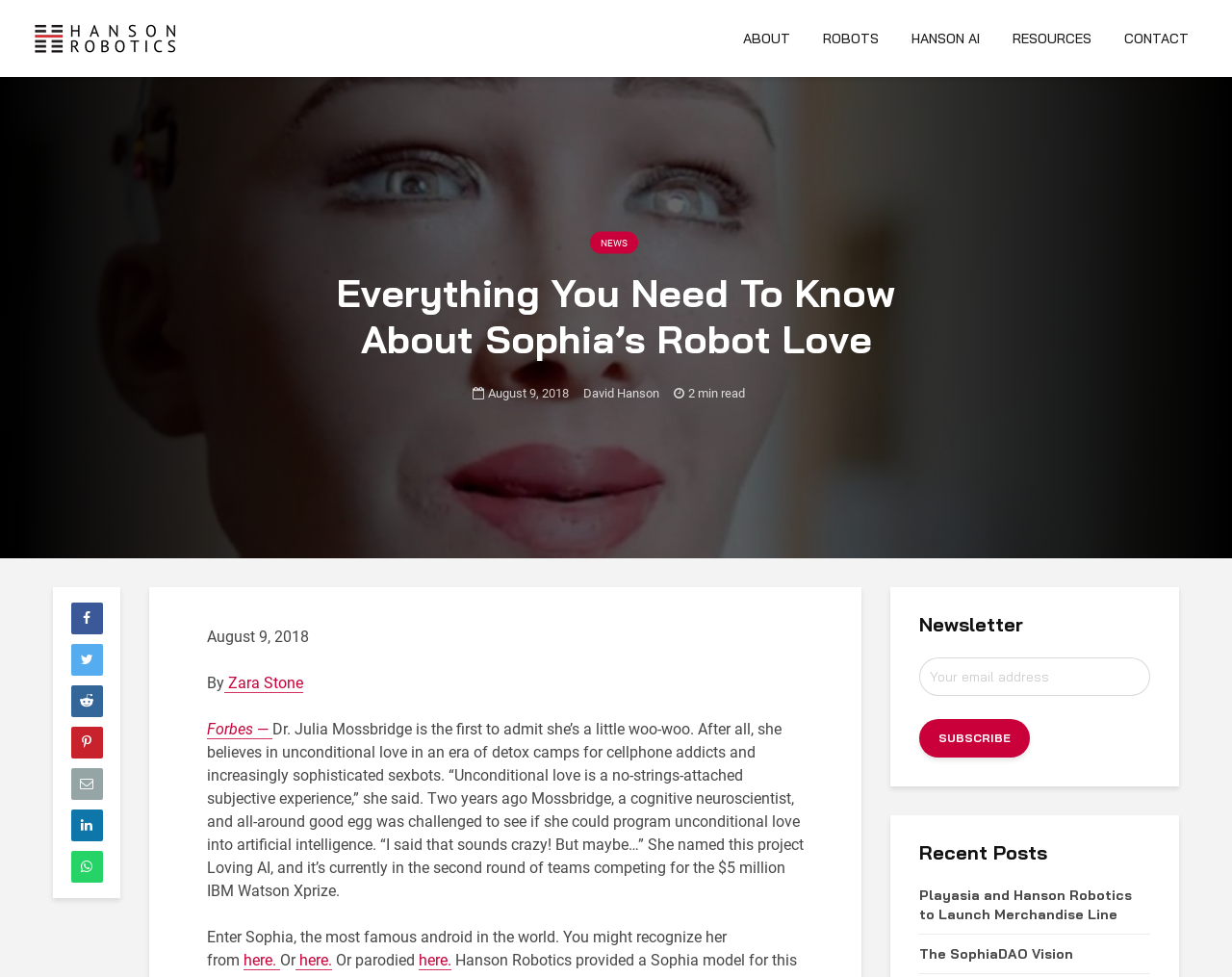What is the author of the article?
Using the visual information, respond with a single word or phrase.

Zara Stone